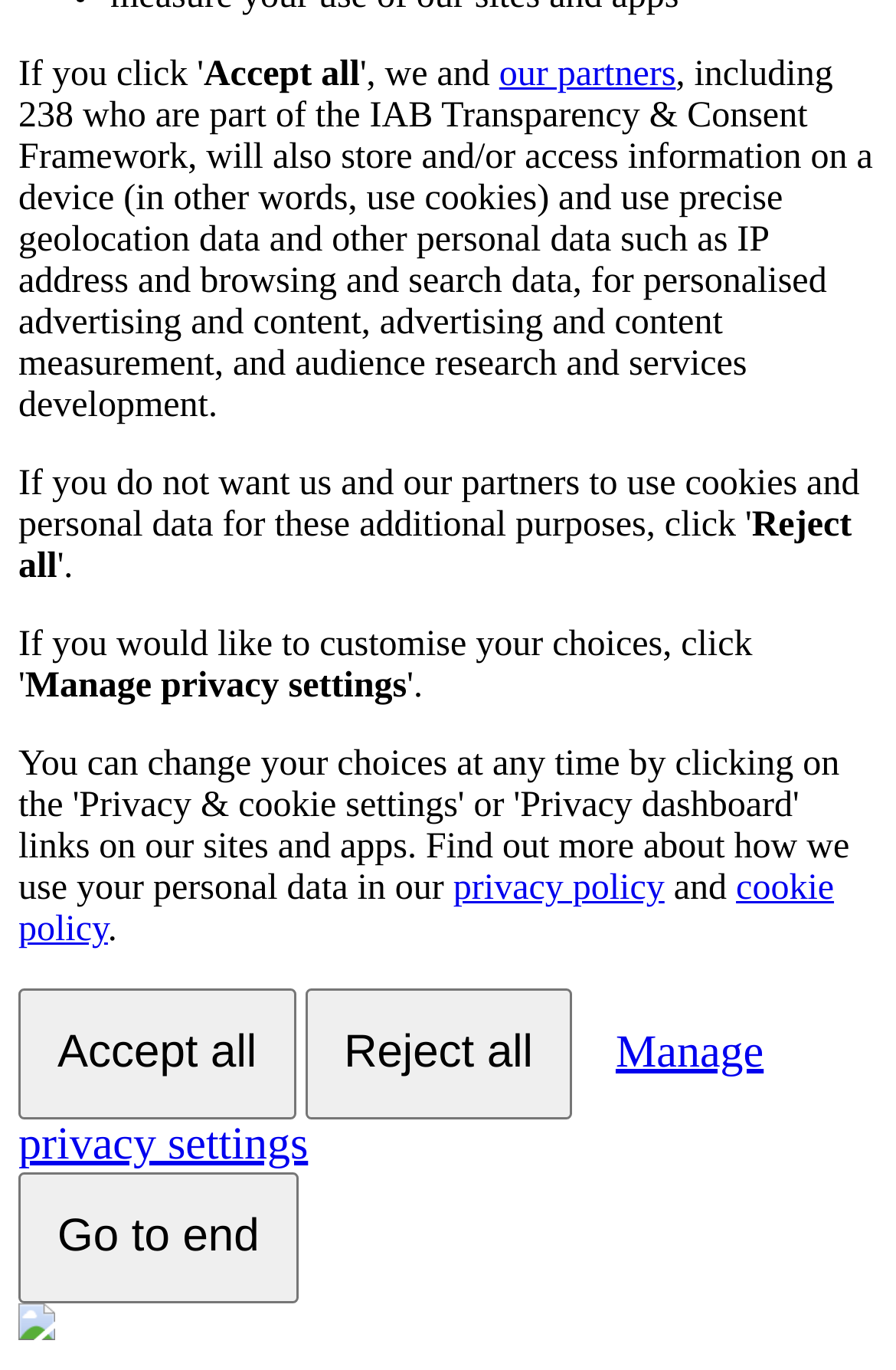Determine the bounding box for the described HTML element: "cookie policy". Ensure the coordinates are four float numbers between 0 and 1 in the format [left, top, right, bottom].

[0.021, 0.634, 0.931, 0.693]